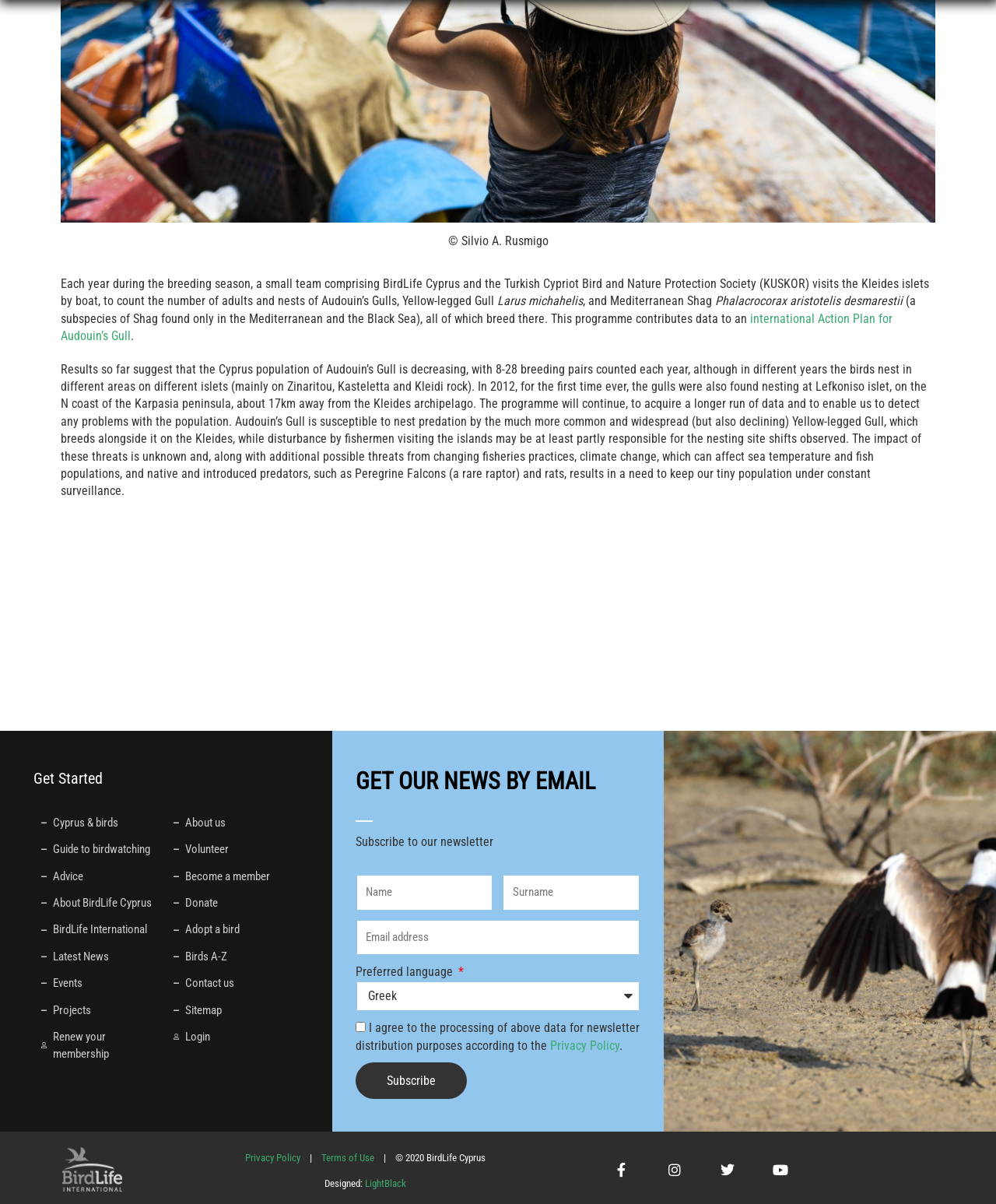Please pinpoint the bounding box coordinates for the region I should click to adhere to this instruction: "Subscribe to the newsletter".

[0.357, 0.883, 0.468, 0.913]